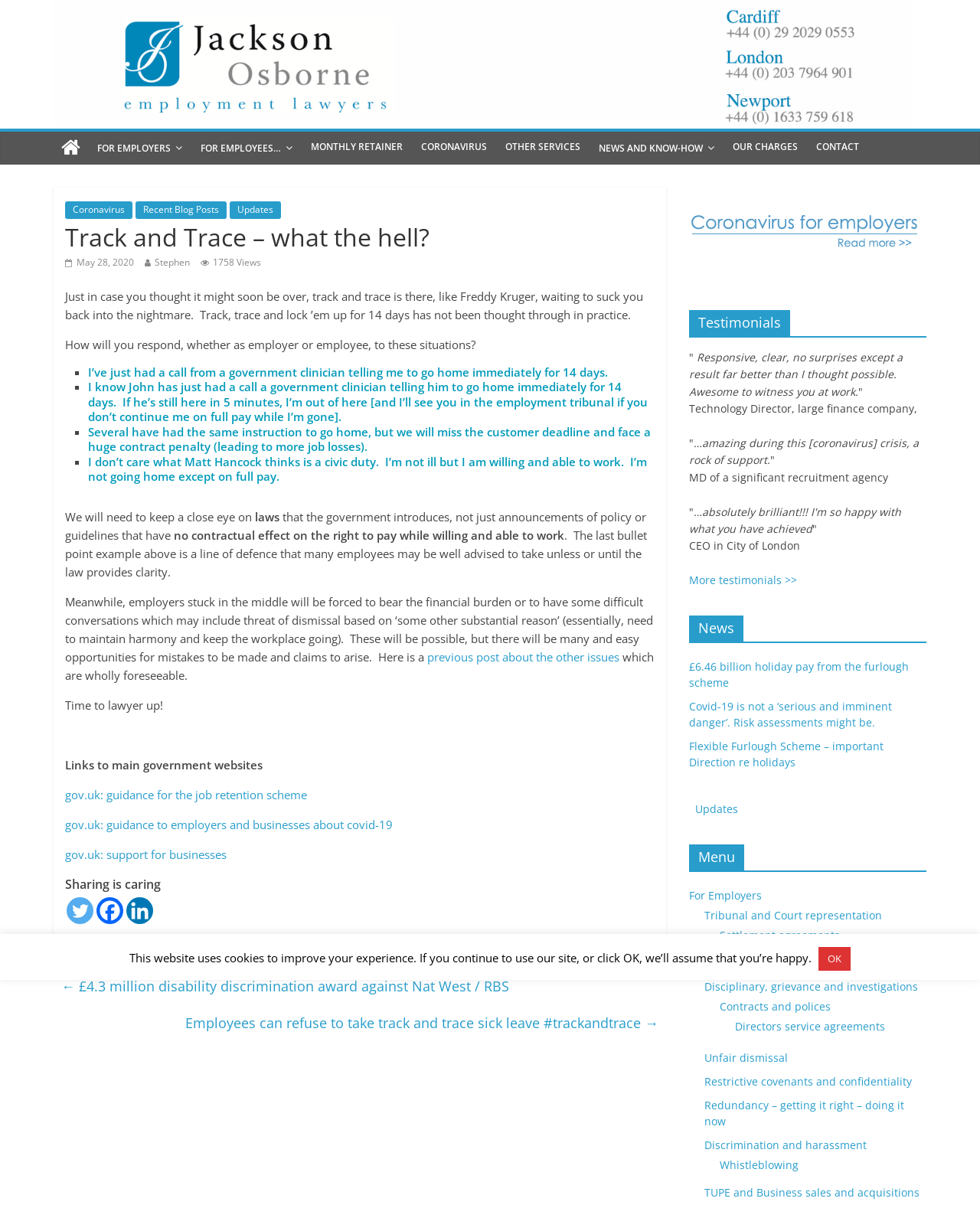Extract the bounding box for the UI element that matches this description: "Stephen".

[0.158, 0.212, 0.194, 0.223]